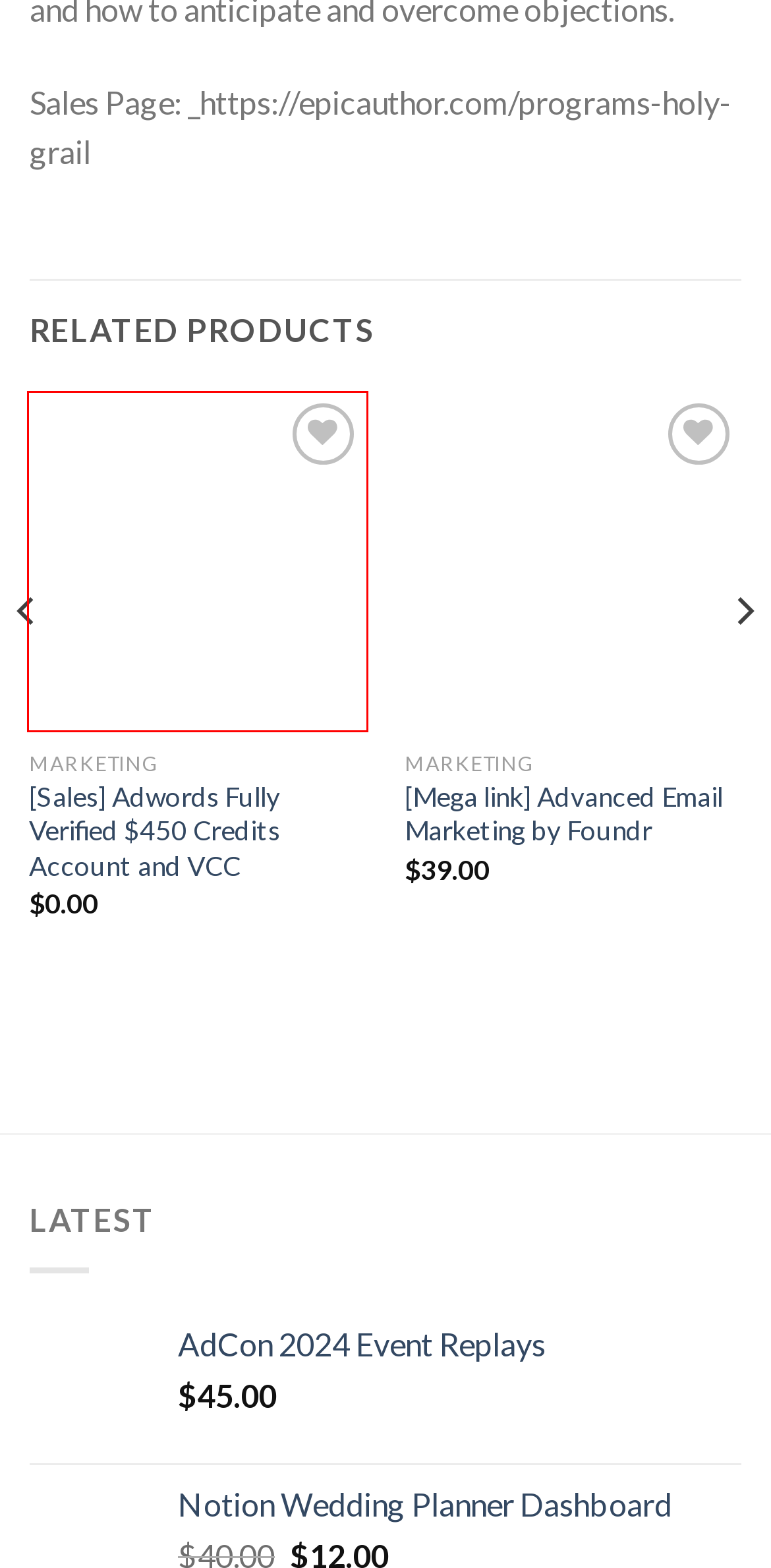You are provided with a screenshot of a webpage where a red rectangle bounding box surrounds an element. Choose the description that best matches the new webpage after clicking the element in the red bounding box. Here are the choices:
A. Refund Policy - Cheap Premium Courses
B. AdCon 2024 Event Replays - Cheap Premium Courses
C. [Mega link] Advanced Email Marketing by Foundr - Cheap Premium Courses
D. Marketing - Cheap Premium Courses
E. Luisa Zhou – DONE - Cheap Premium Courses
F. [Mega Link] POD Masterclass by Joe Robert - Cheap Premium Courses
G. Notion Wedding Planner Dashboard - Cheap Premium Courses
H. [Sales] Adwords Fully Verified $450 Credits Account and VCC - Cheap Premium Courses

H